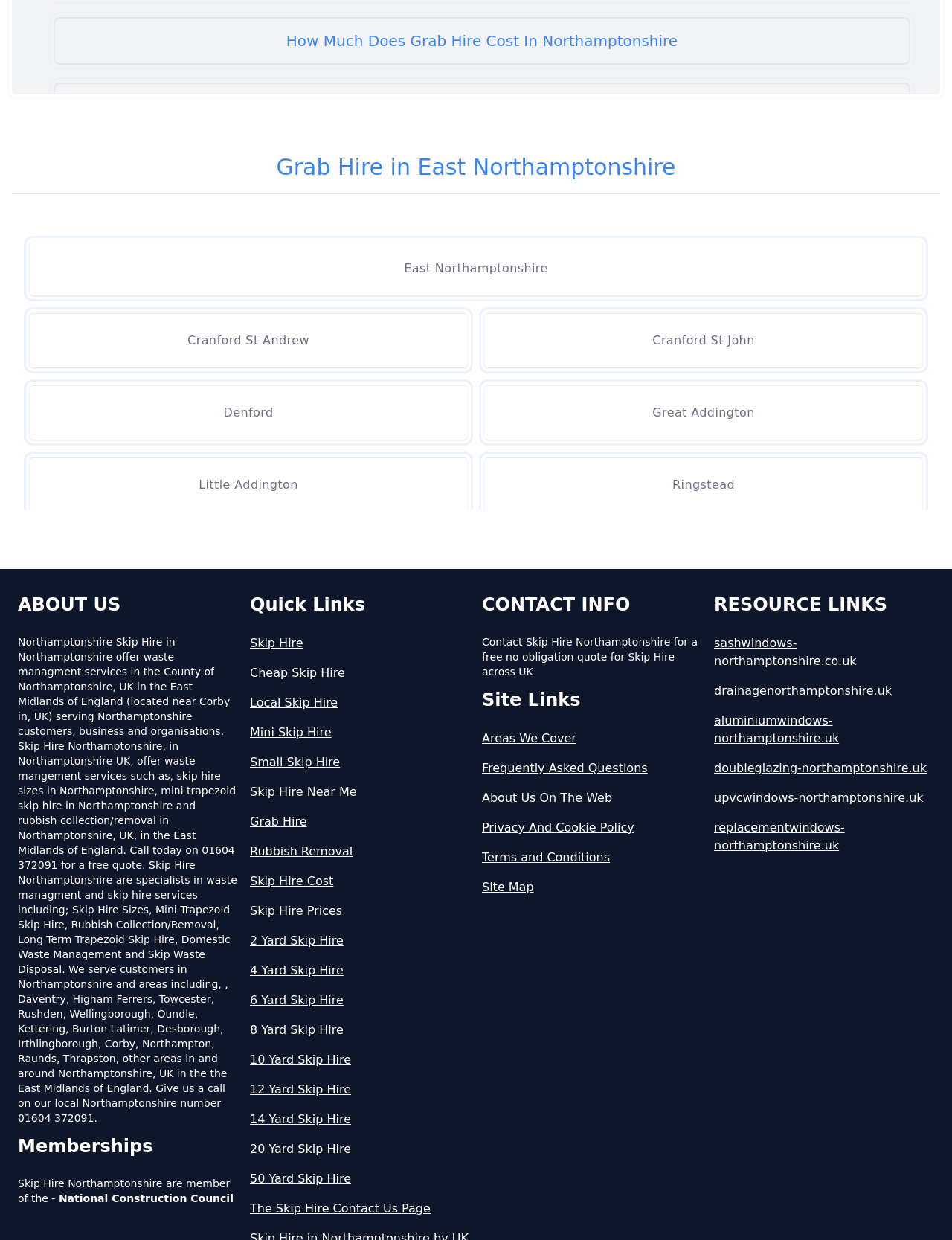Kindly respond to the following question with a single word or a brief phrase: 
What is the name of the area where Skip Hire Northamptonshire serves customers?

East Northamptonshire